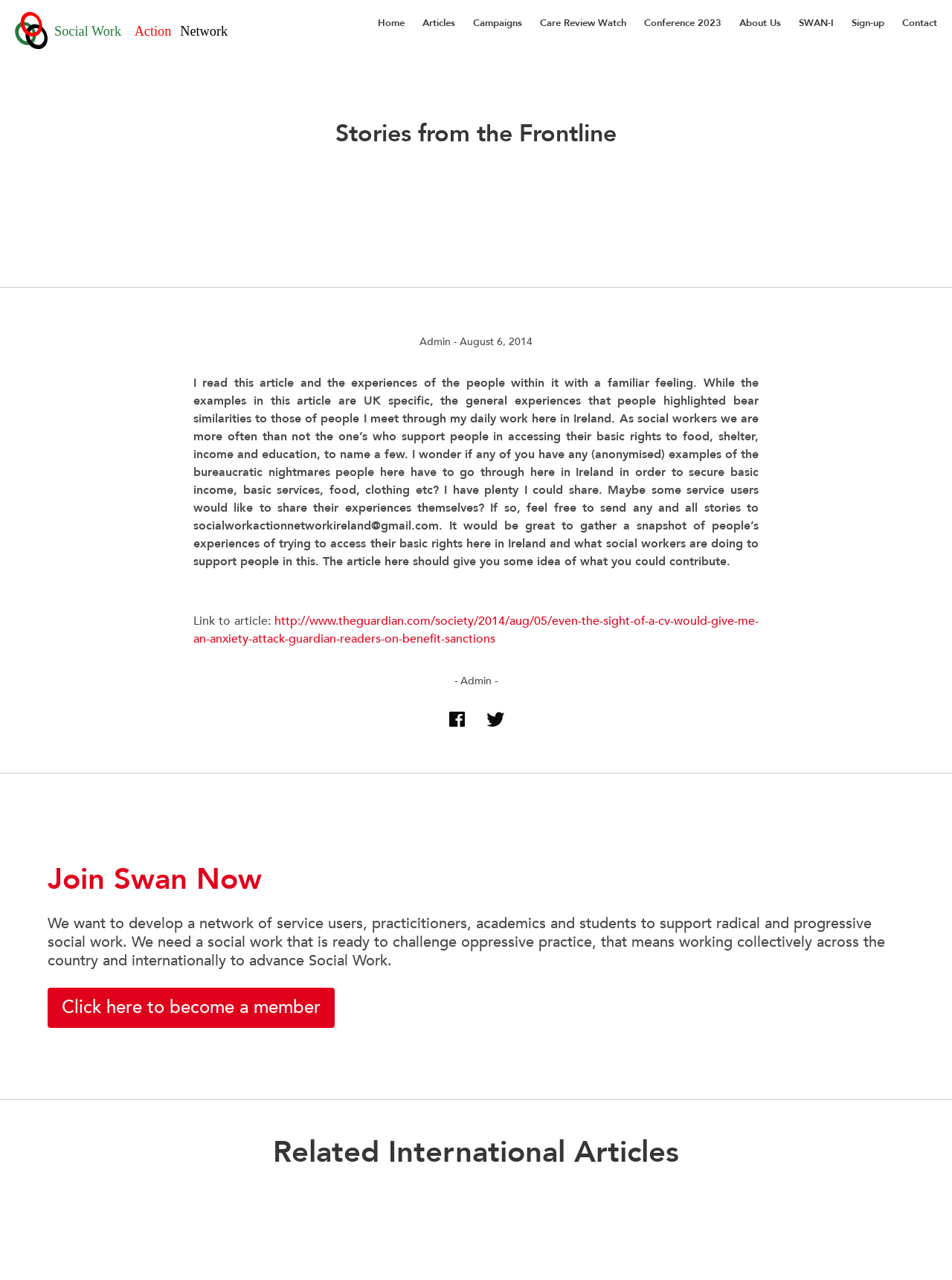Find the coordinates for the bounding box of the element with this description: "Campaigns".

[0.488, 0.005, 0.558, 0.033]